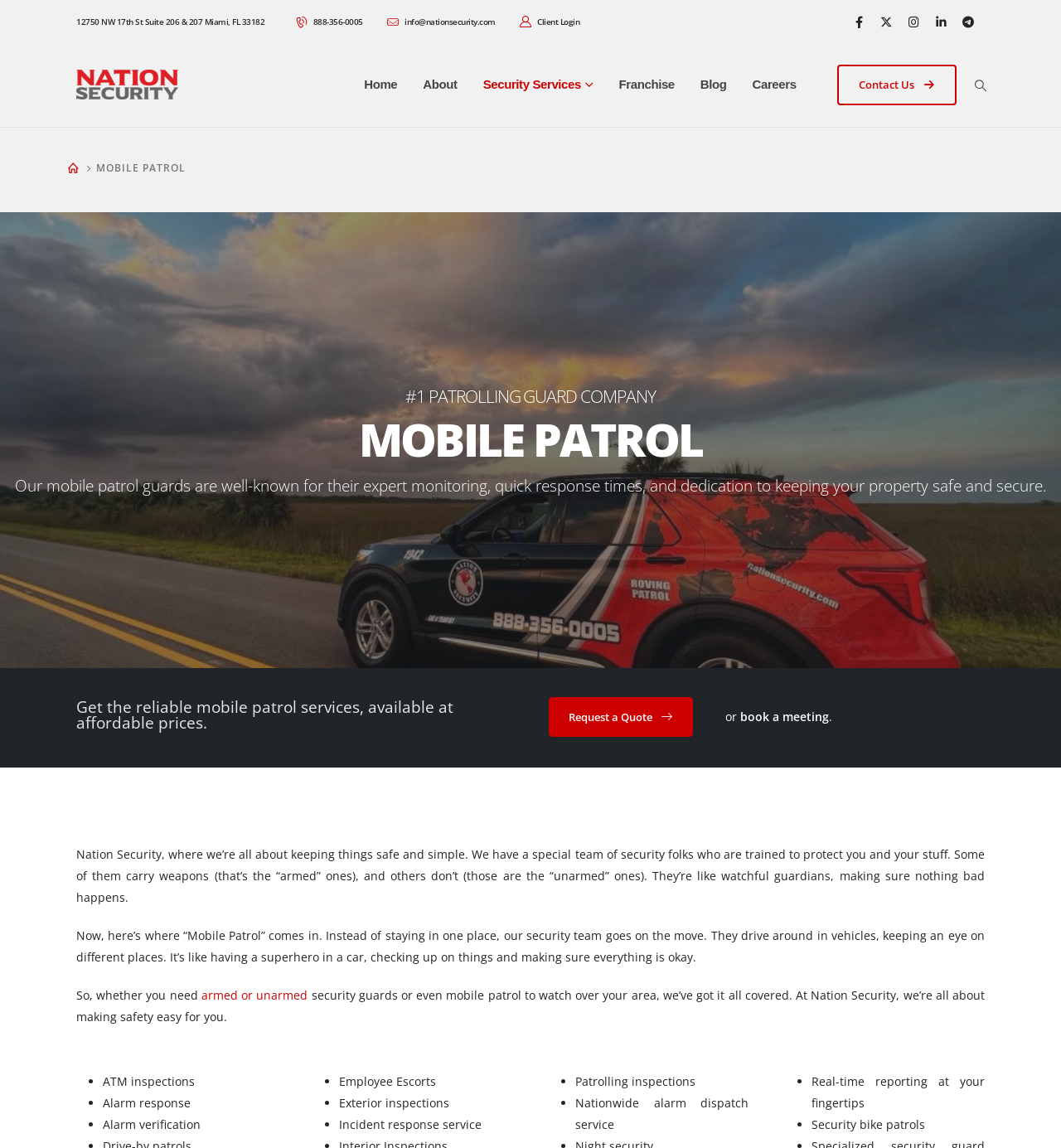Give a short answer to this question using one word or a phrase:
What is the phone number to contact Nation Security?

888-356-0005